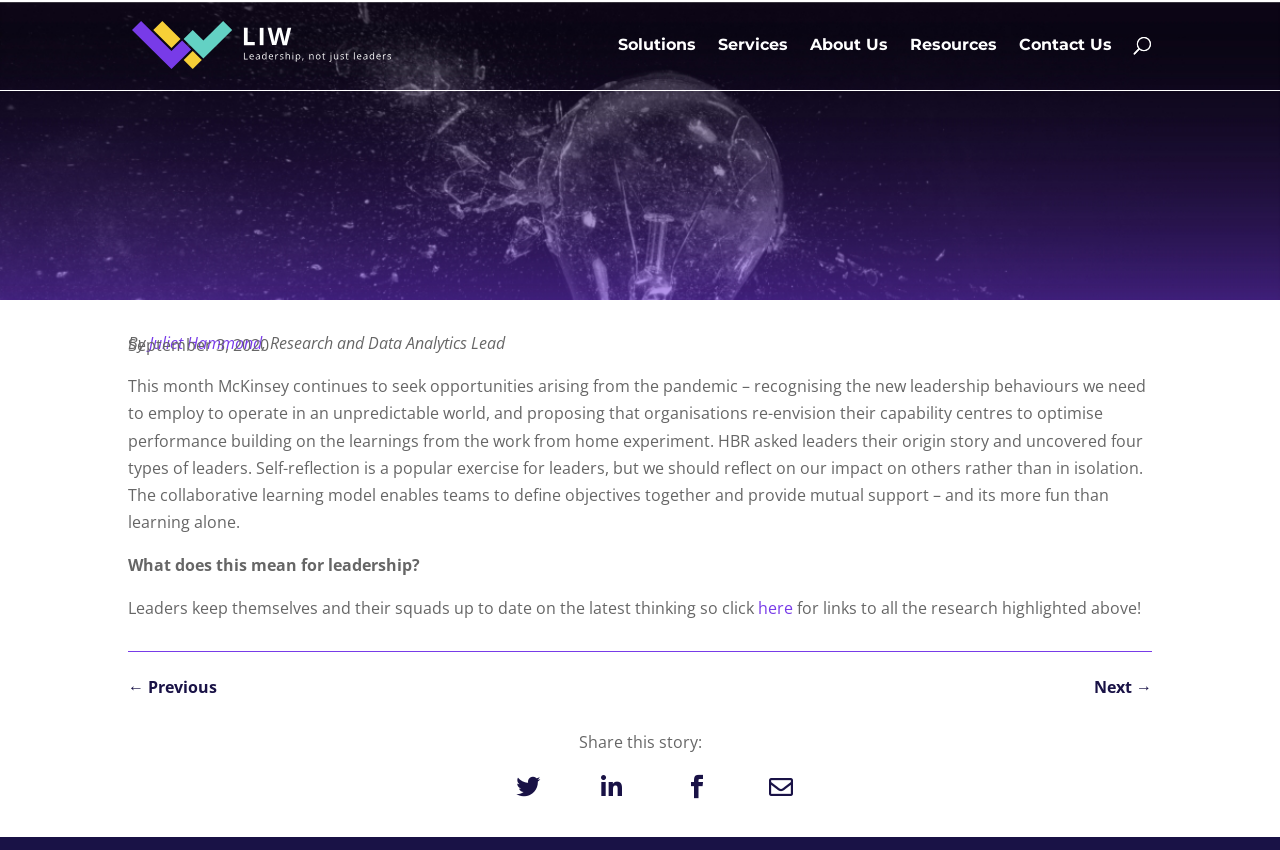Please determine the bounding box coordinates of the element to click on in order to accomplish the following task: "Go to Global leadership consultancy homepage". Ensure the coordinates are four float numbers ranging from 0 to 1, i.e., [left, top, right, bottom].

[0.103, 0.04, 0.307, 0.063]